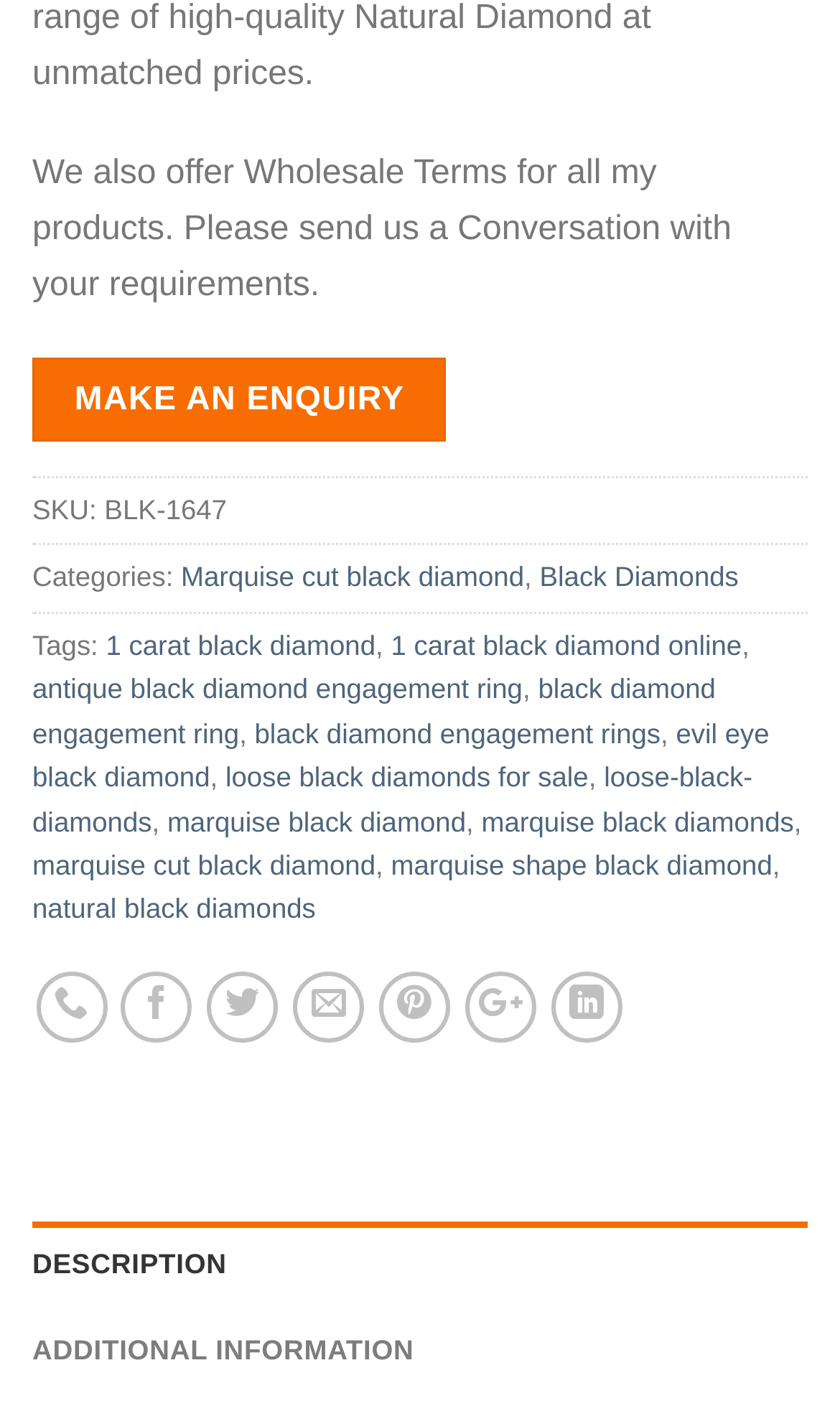Determine the bounding box coordinates of the clickable region to carry out the instruction: "access July 2023 archives".

None